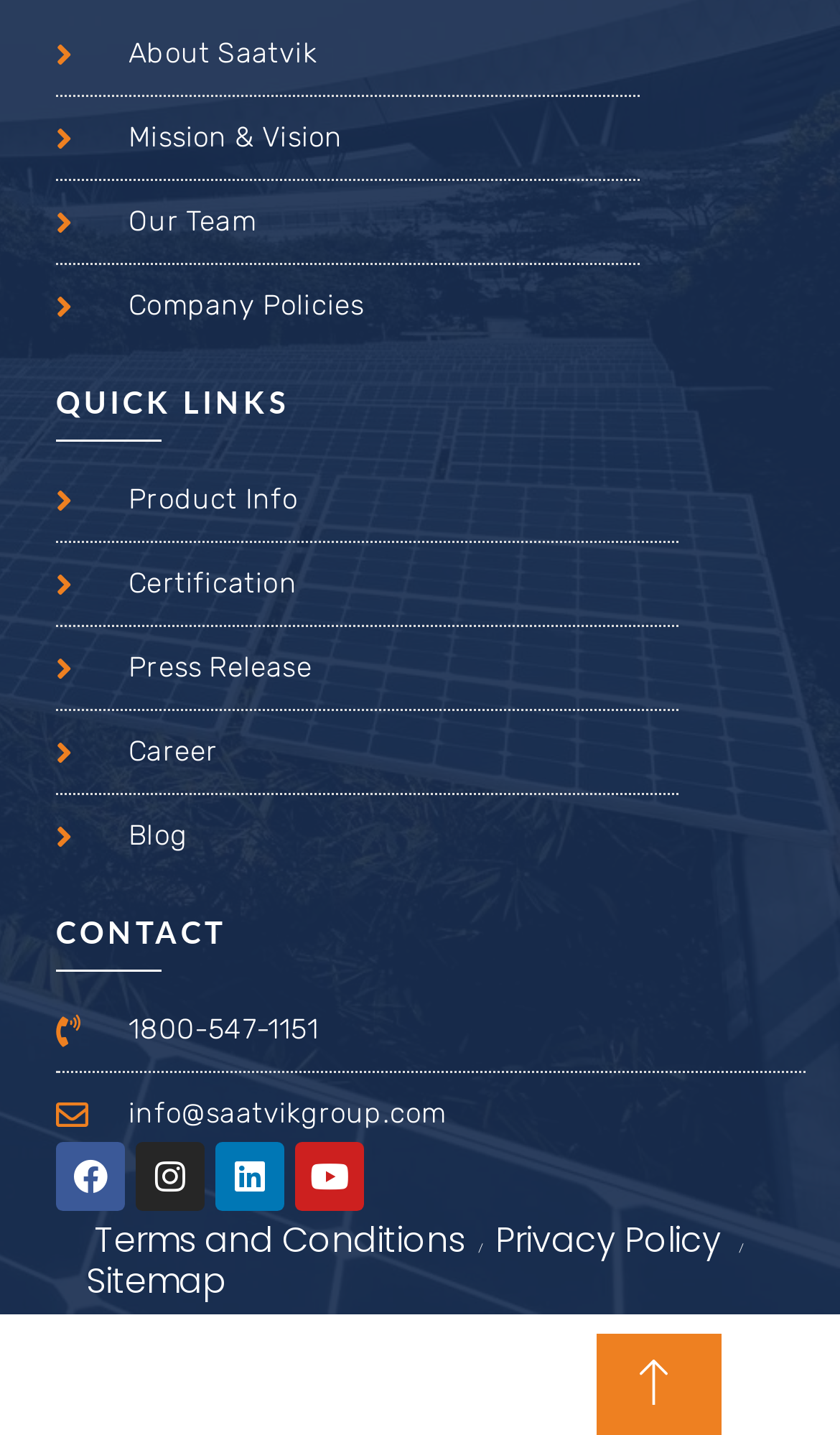Determine the bounding box coordinates in the format (top-left x, top-left y, bottom-right x, bottom-right y). Ensure all values are floating point numbers between 0 and 1. Identify the bounding box of the UI element described by: downloading the files in parts

None